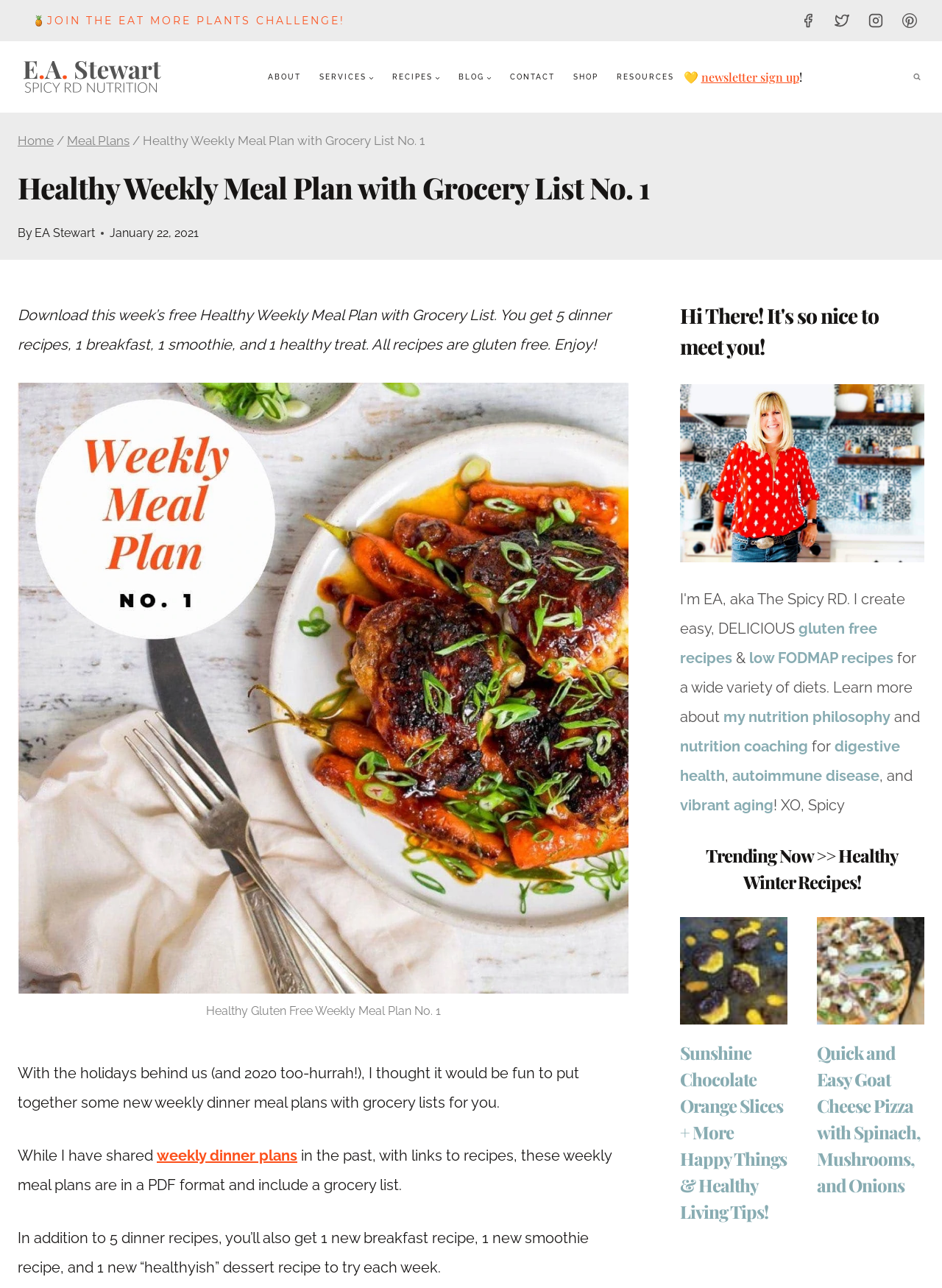Pinpoint the bounding box coordinates for the area that should be clicked to perform the following instruction: "Download the Healthy Weekly Meal Plan with Grocery List".

[0.019, 0.238, 0.648, 0.274]